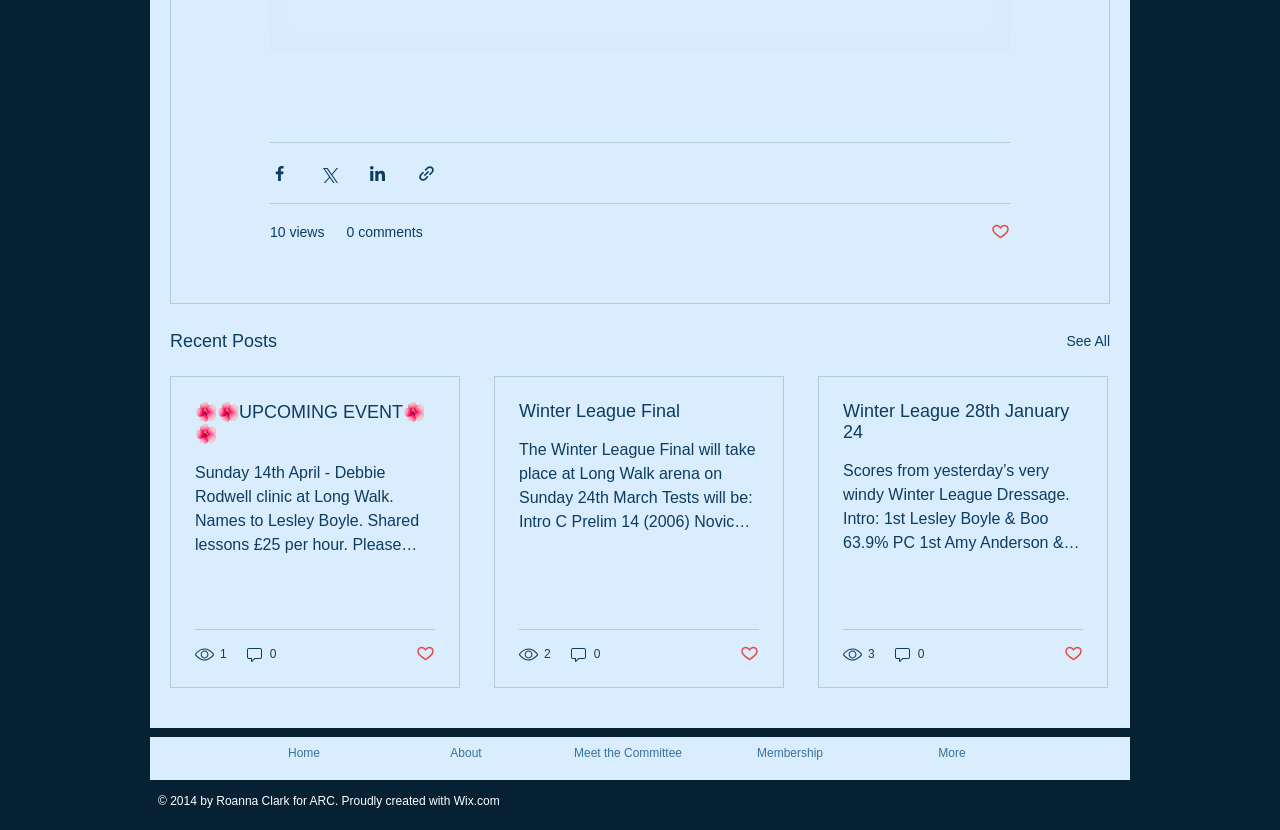Please identify the bounding box coordinates of the area I need to click to accomplish the following instruction: "Go to the home page".

[0.174, 0.891, 0.301, 0.925]